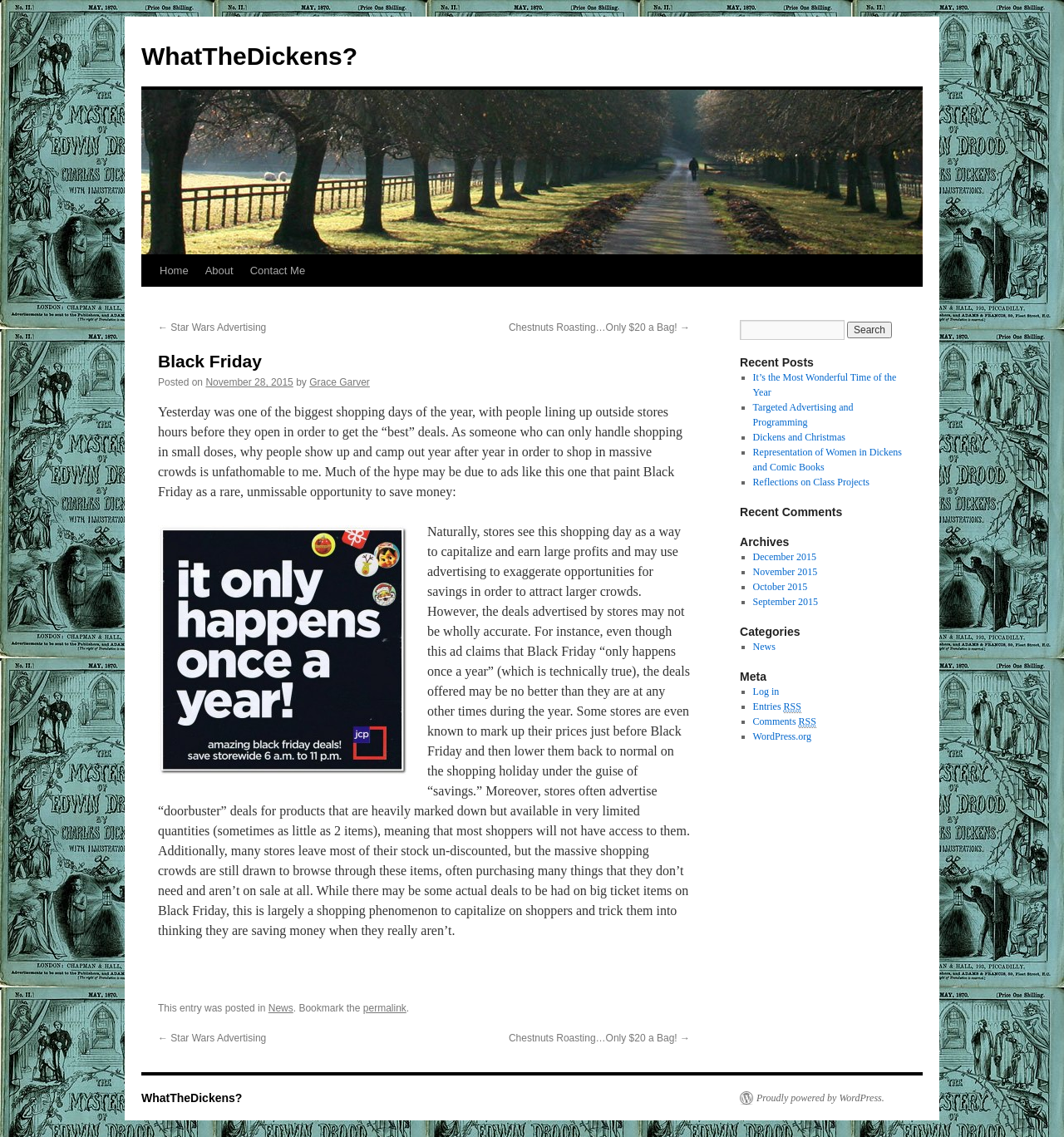Can you pinpoint the bounding box coordinates for the clickable element required for this instruction: "View the archives for November 2015"? The coordinates should be four float numbers between 0 and 1, i.e., [left, top, right, bottom].

[0.707, 0.498, 0.768, 0.508]